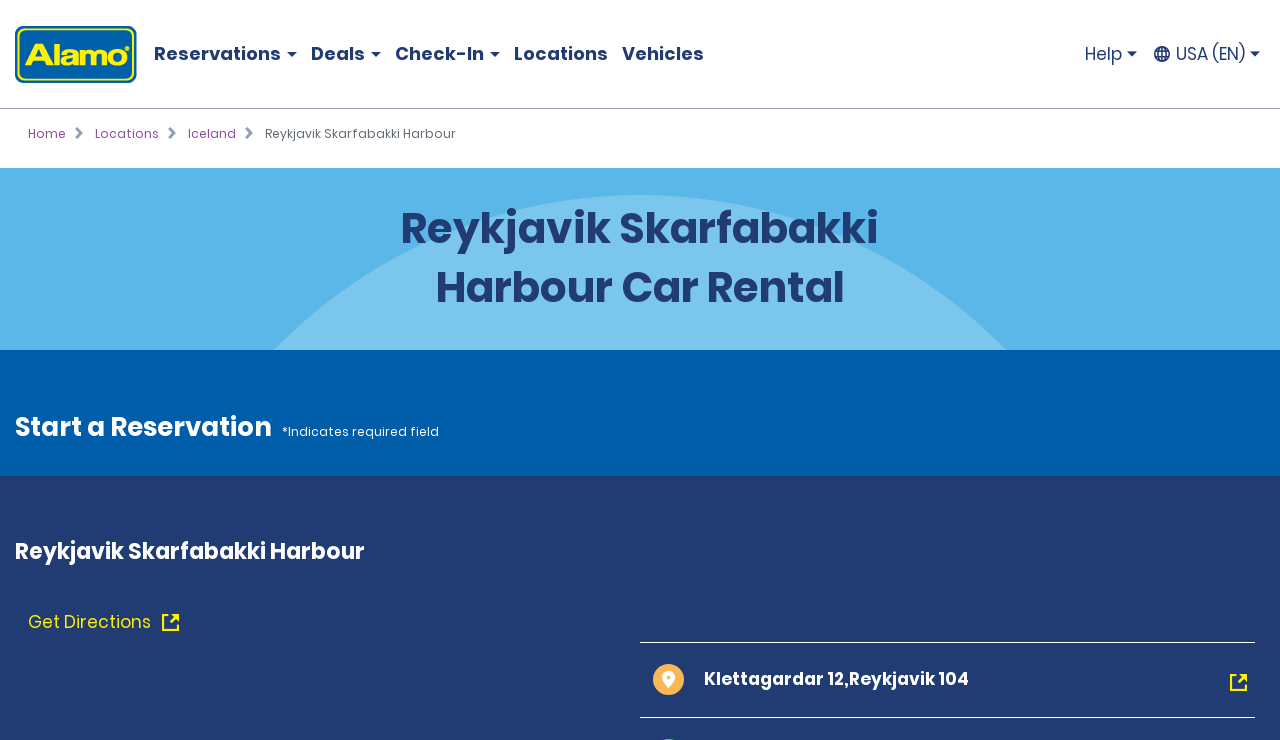Please reply to the following question using a single word or phrase: 
What is the location of the car rental?

Reykjavik Skarfabakki Harbour